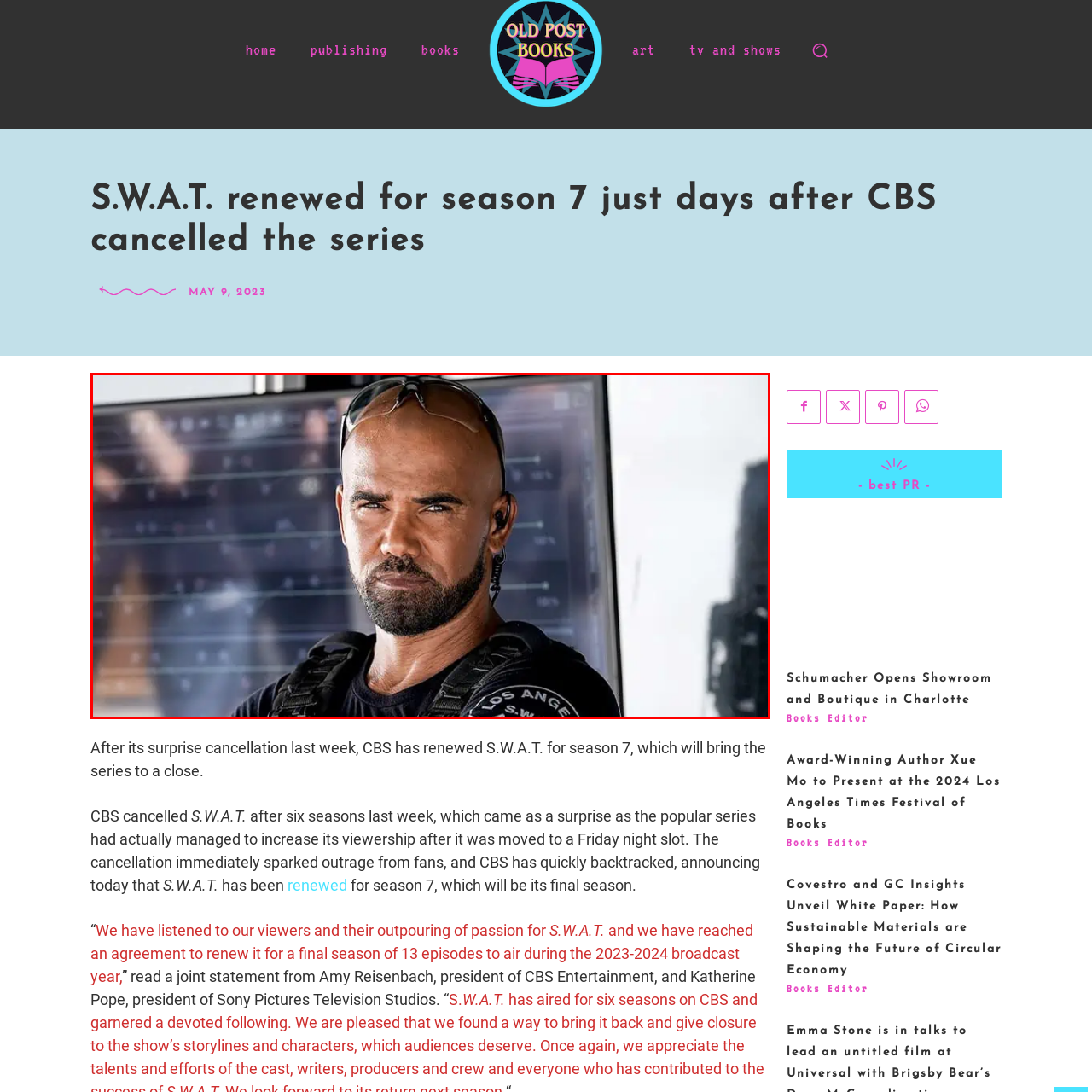What is the character's hairstyle?
Observe the image within the red bounding box and respond to the question with a detailed answer, relying on the image for information.

The character's hairstyle is described as close-cropped, which adds to the overall impression of a serious and determined individual, fitting for a character from the TV series 'S.W.A.T.'